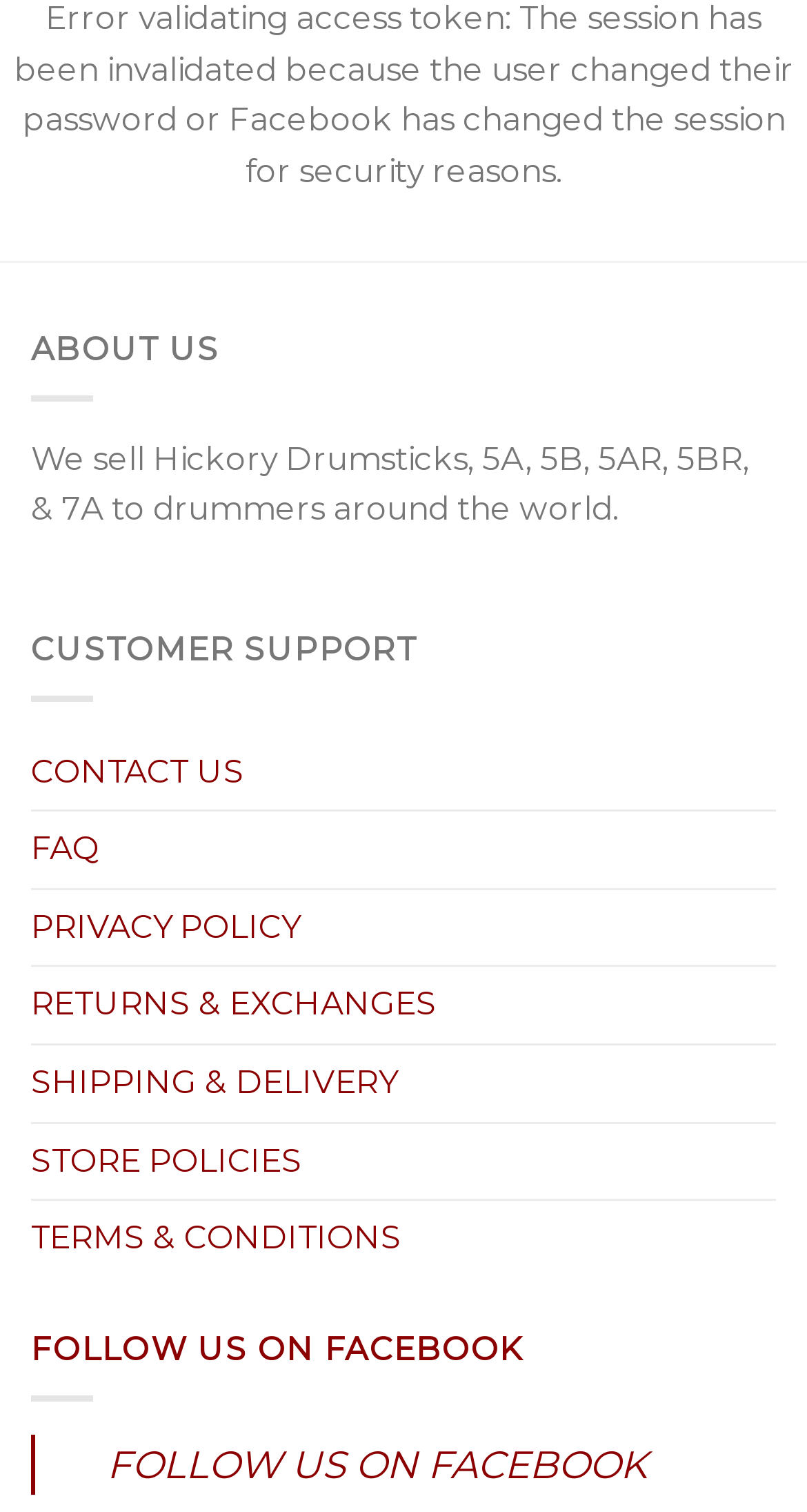Given the element description "STORE POLICIES", identify the bounding box of the corresponding UI element.

[0.038, 0.743, 0.374, 0.793]